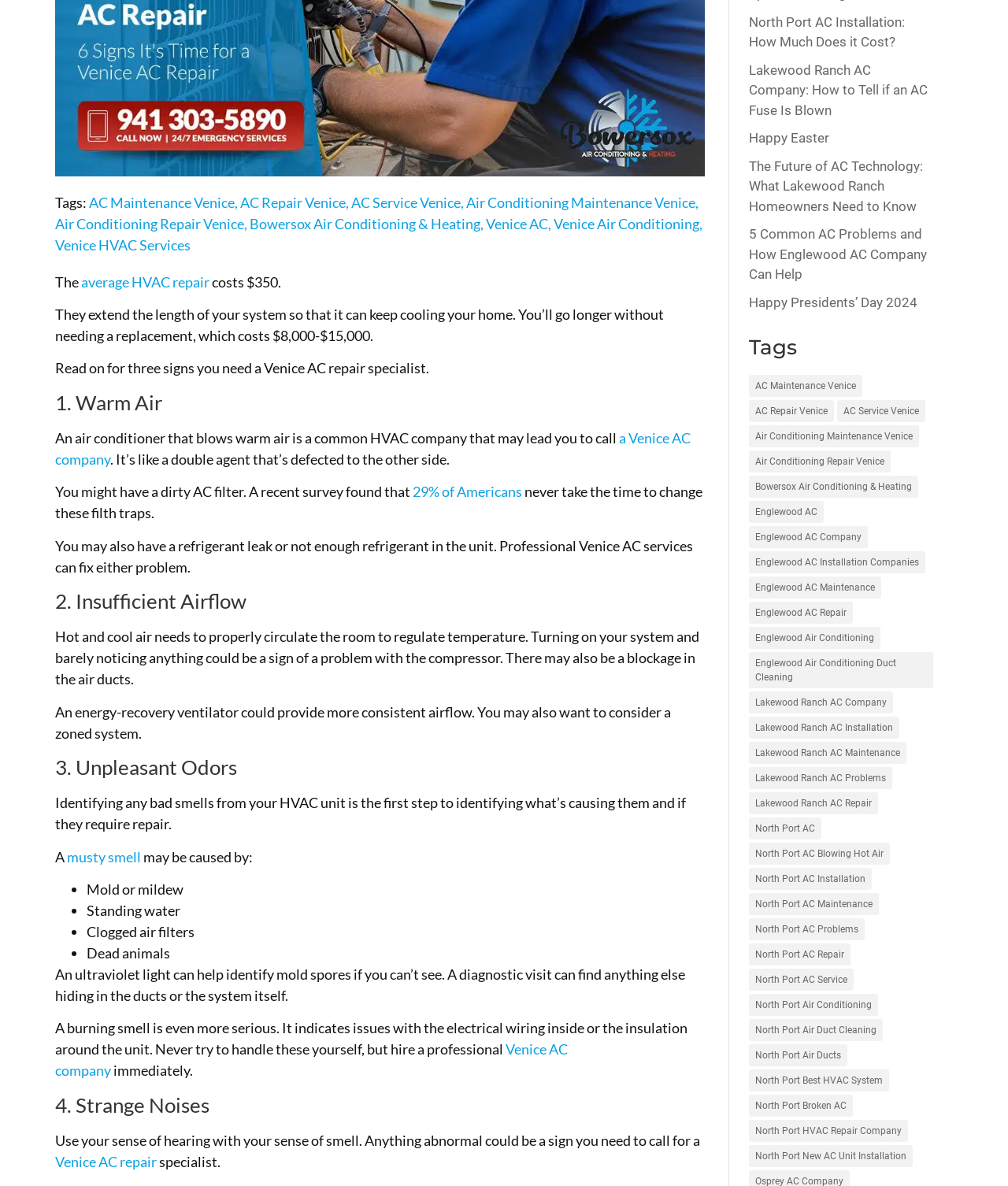Using the provided element description "Bowersox Air Conditioning & Heating", determine the bounding box coordinates of the UI element.

[0.743, 0.401, 0.911, 0.419]